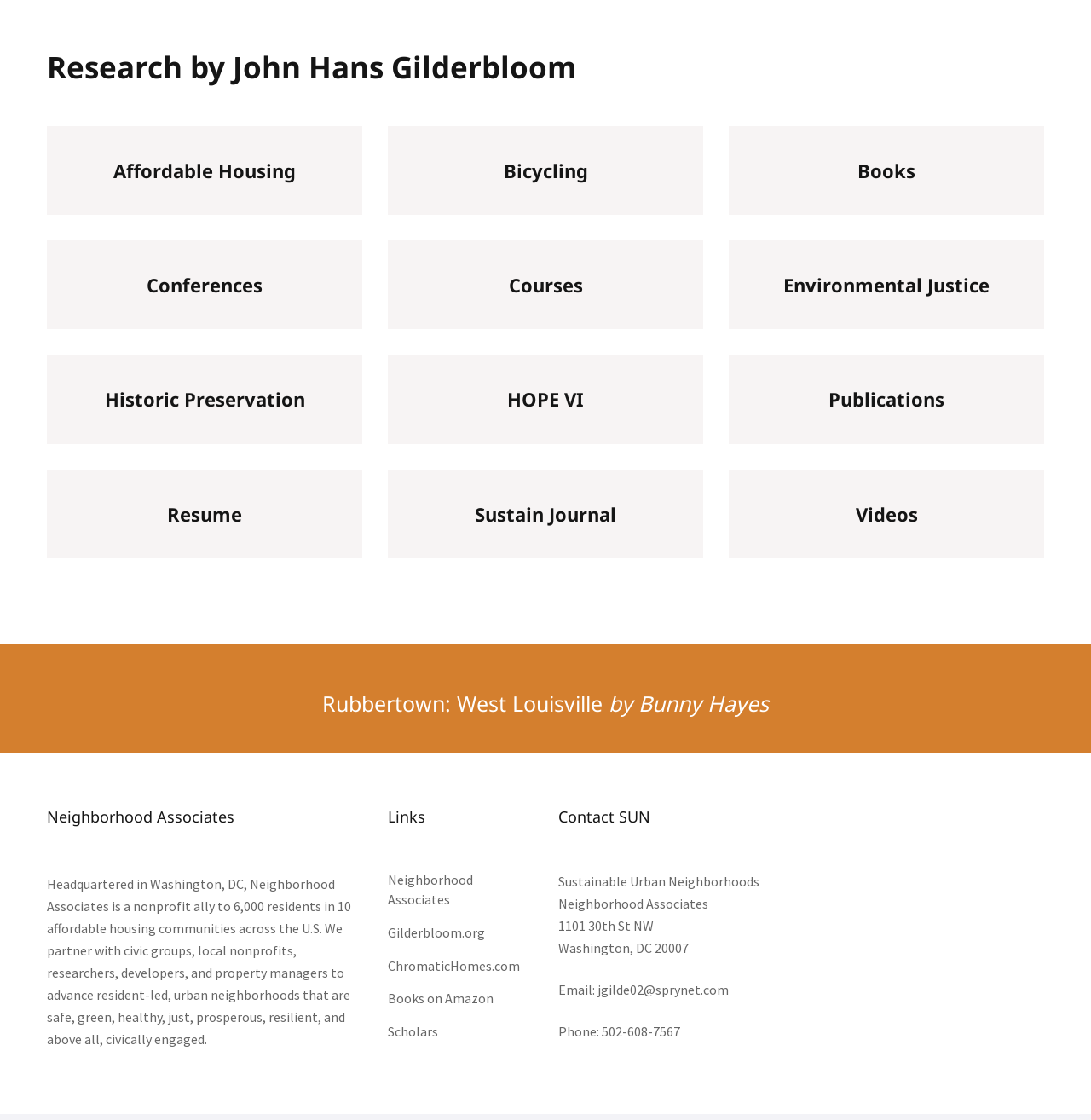Identify the bounding box coordinates for the UI element that matches this description: "Conferences".

[0.134, 0.245, 0.241, 0.264]